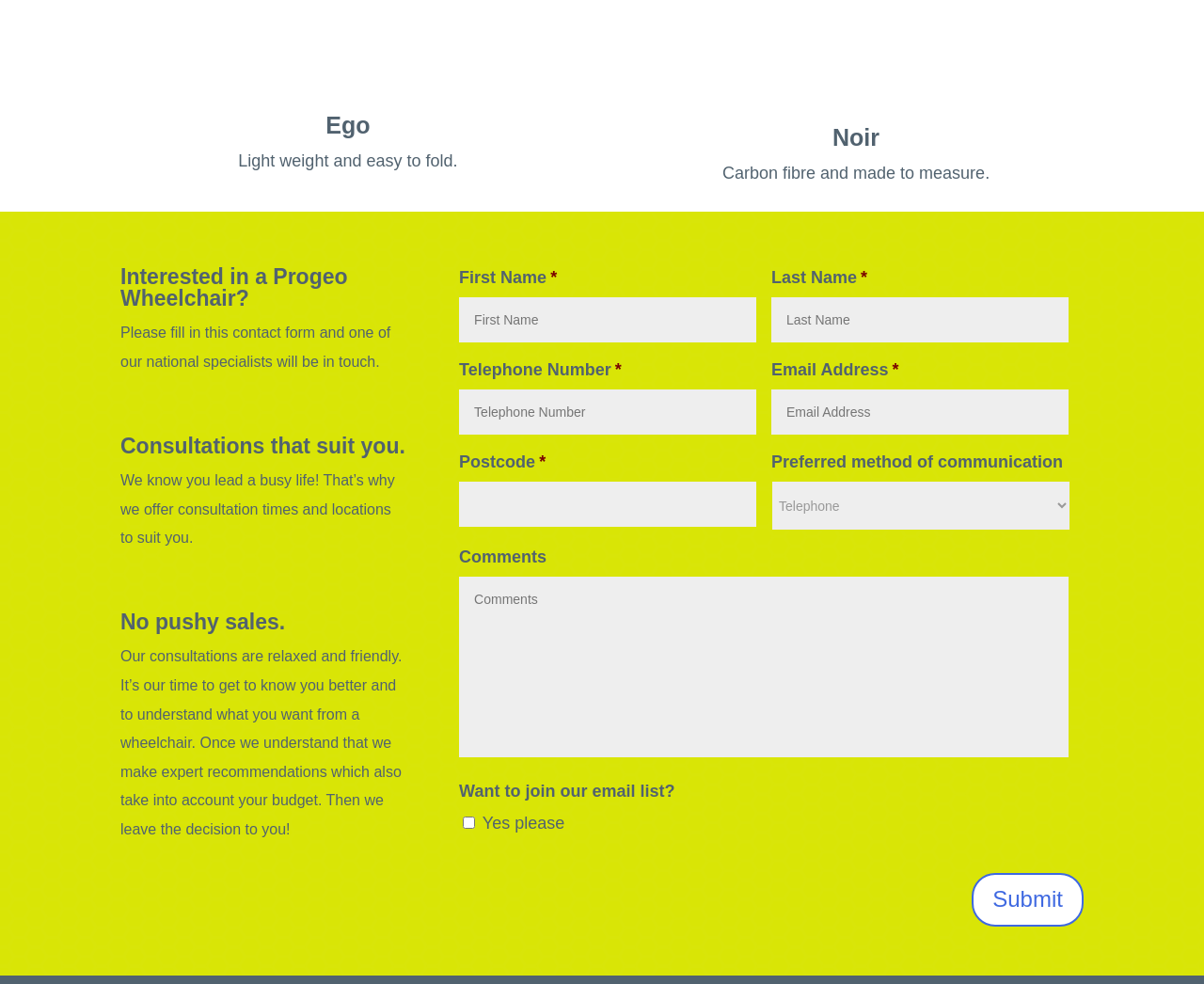Identify the bounding box coordinates of the area that should be clicked in order to complete the given instruction: "Fill in the 'First Name' field". The bounding box coordinates should be four float numbers between 0 and 1, i.e., [left, top, right, bottom].

[0.381, 0.302, 0.628, 0.348]